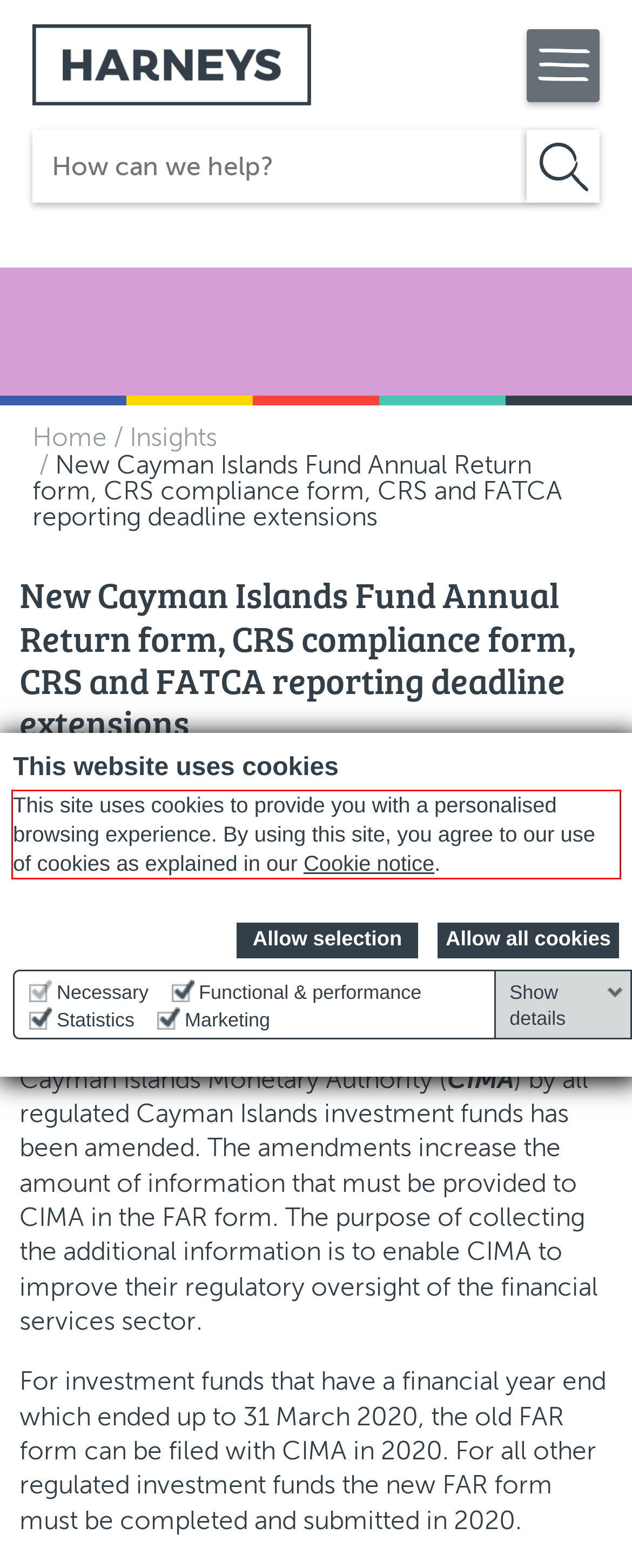Inspect the webpage screenshot that has a red bounding box and use OCR technology to read and display the text inside the red bounding box.

This site uses cookies to provide you with a personalised browsing experience. By using this site, you agree to our use of cookies as explained in our Cookie notice.